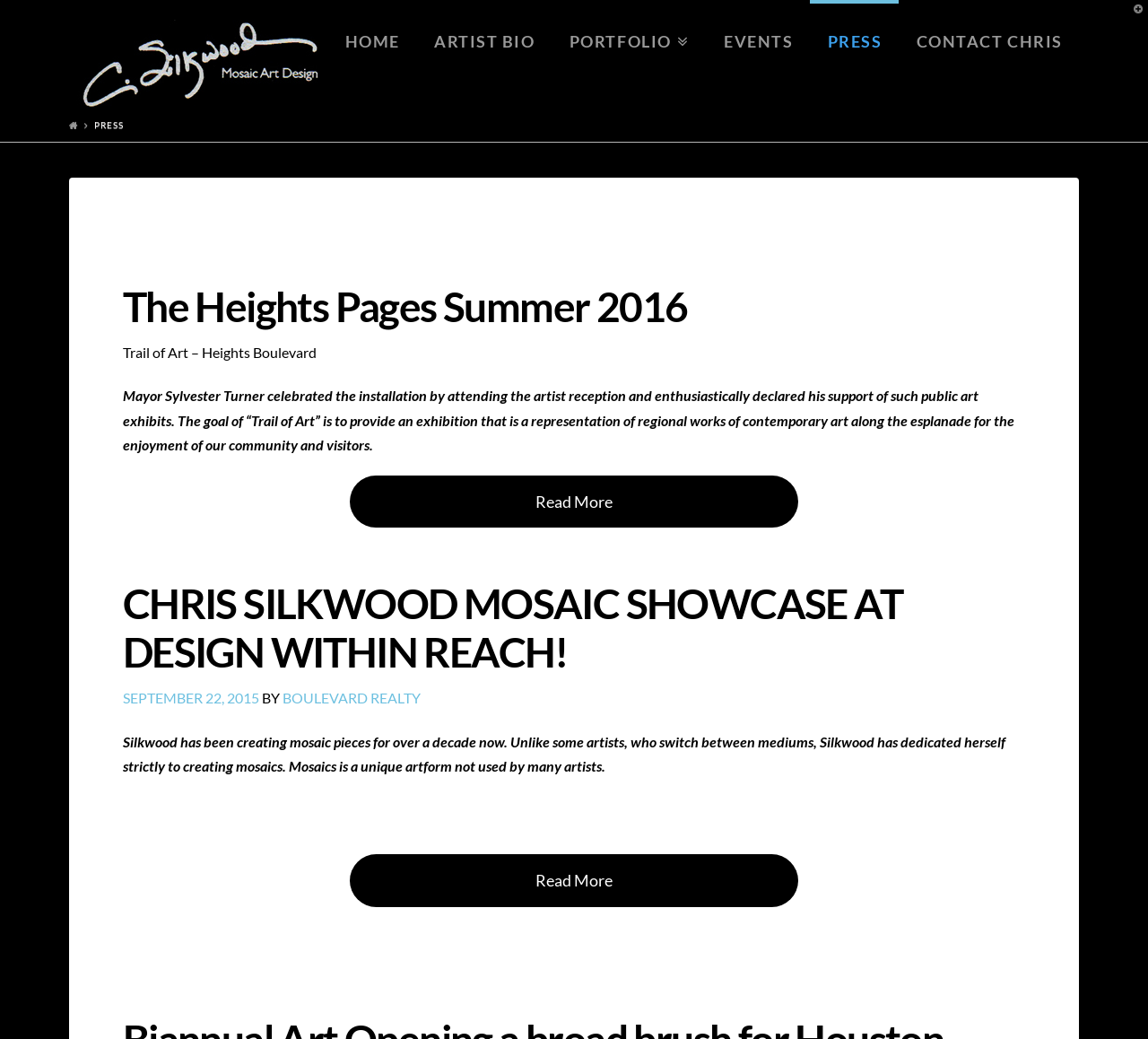Identify the bounding box of the HTML element described as: "Basket".

None